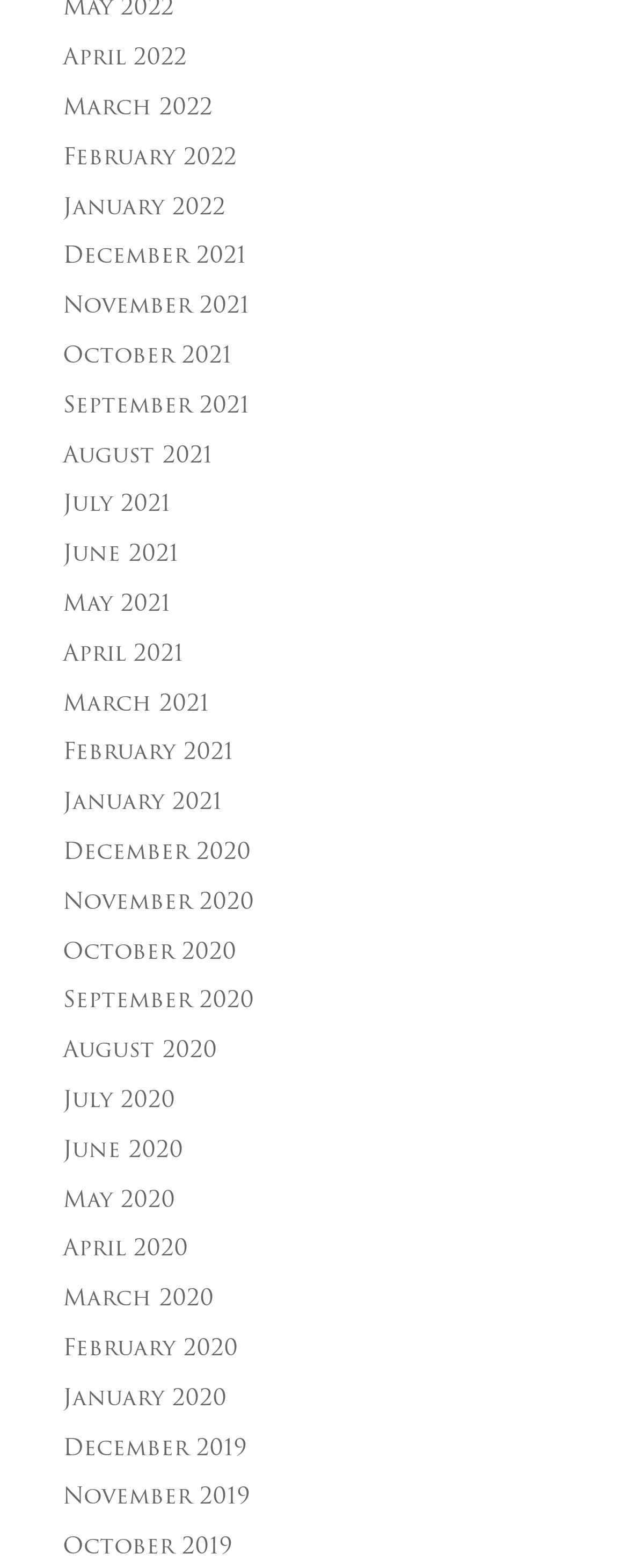Determine the bounding box coordinates for the region that must be clicked to execute the following instruction: "go to March 2021".

[0.1, 0.442, 0.333, 0.457]